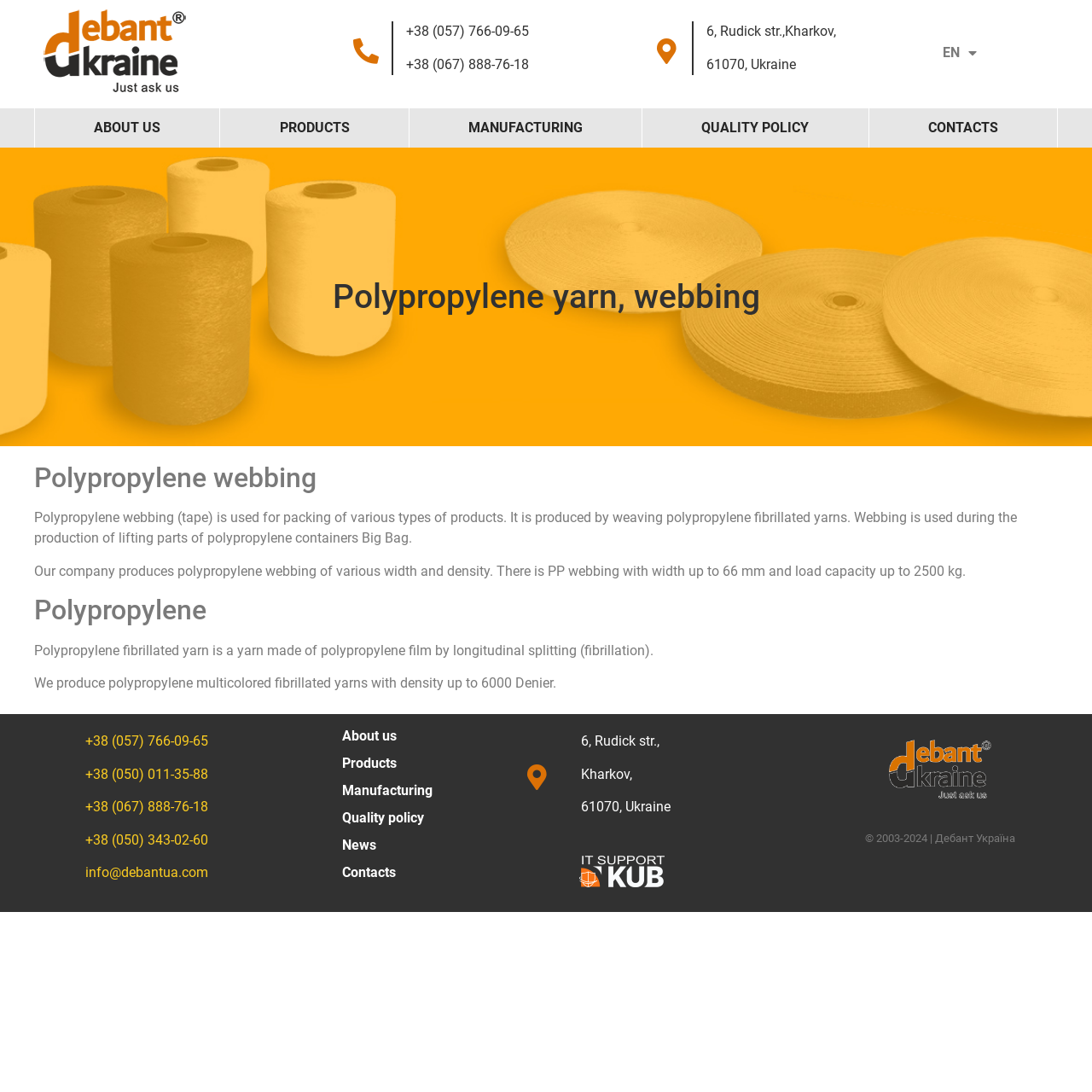Find the bounding box coordinates of the element to click in order to complete this instruction: "View the company's contacts". The bounding box coordinates must be four float numbers between 0 and 1, denoted as [left, top, right, bottom].

[0.796, 0.099, 0.968, 0.135]